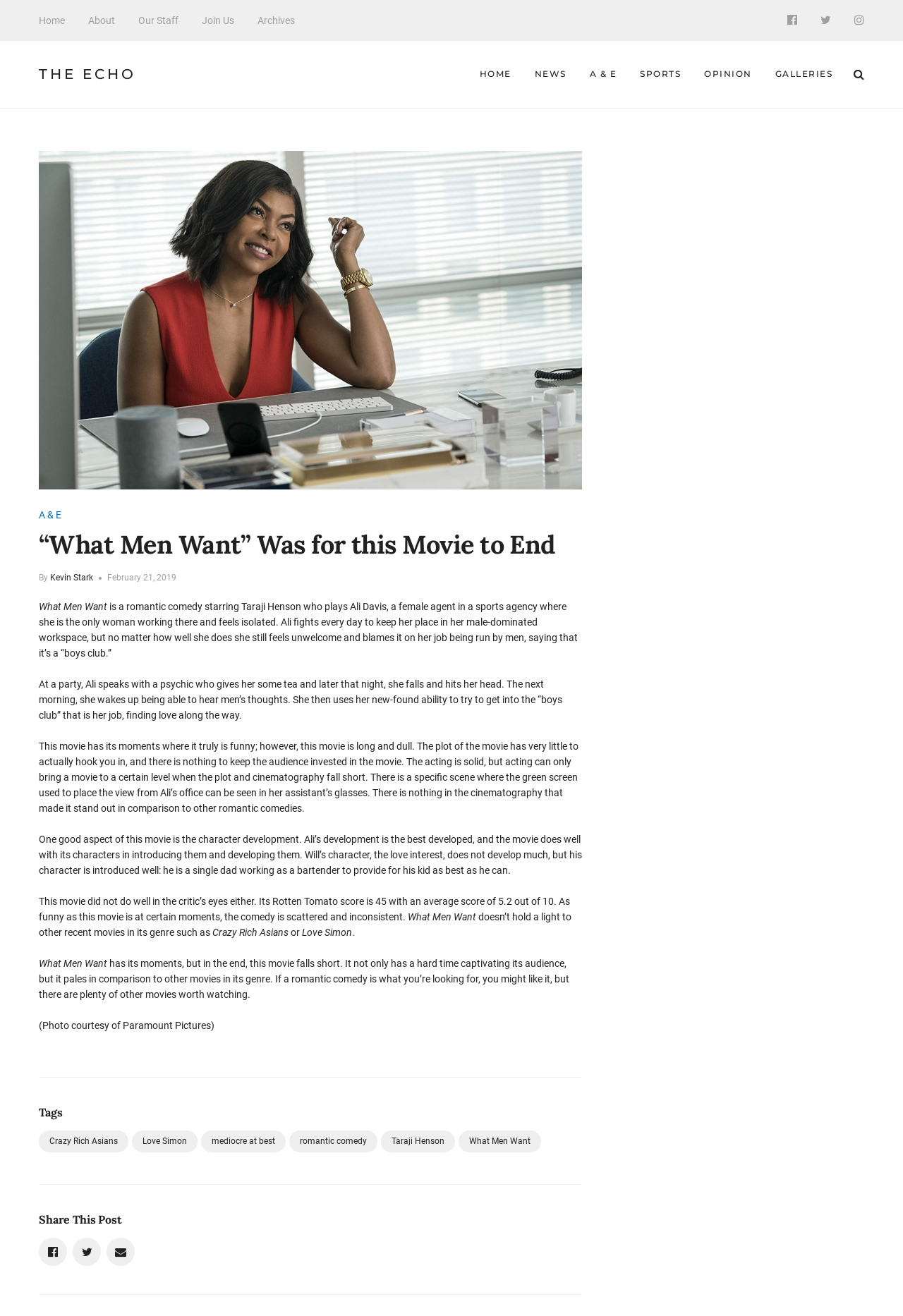What is the name of the movie reviewed in this article?
Please use the image to provide an in-depth answer to the question.

The article reviews a romantic comedy movie, and the title of the movie is mentioned in the heading and throughout the article as 'What Men Want'.